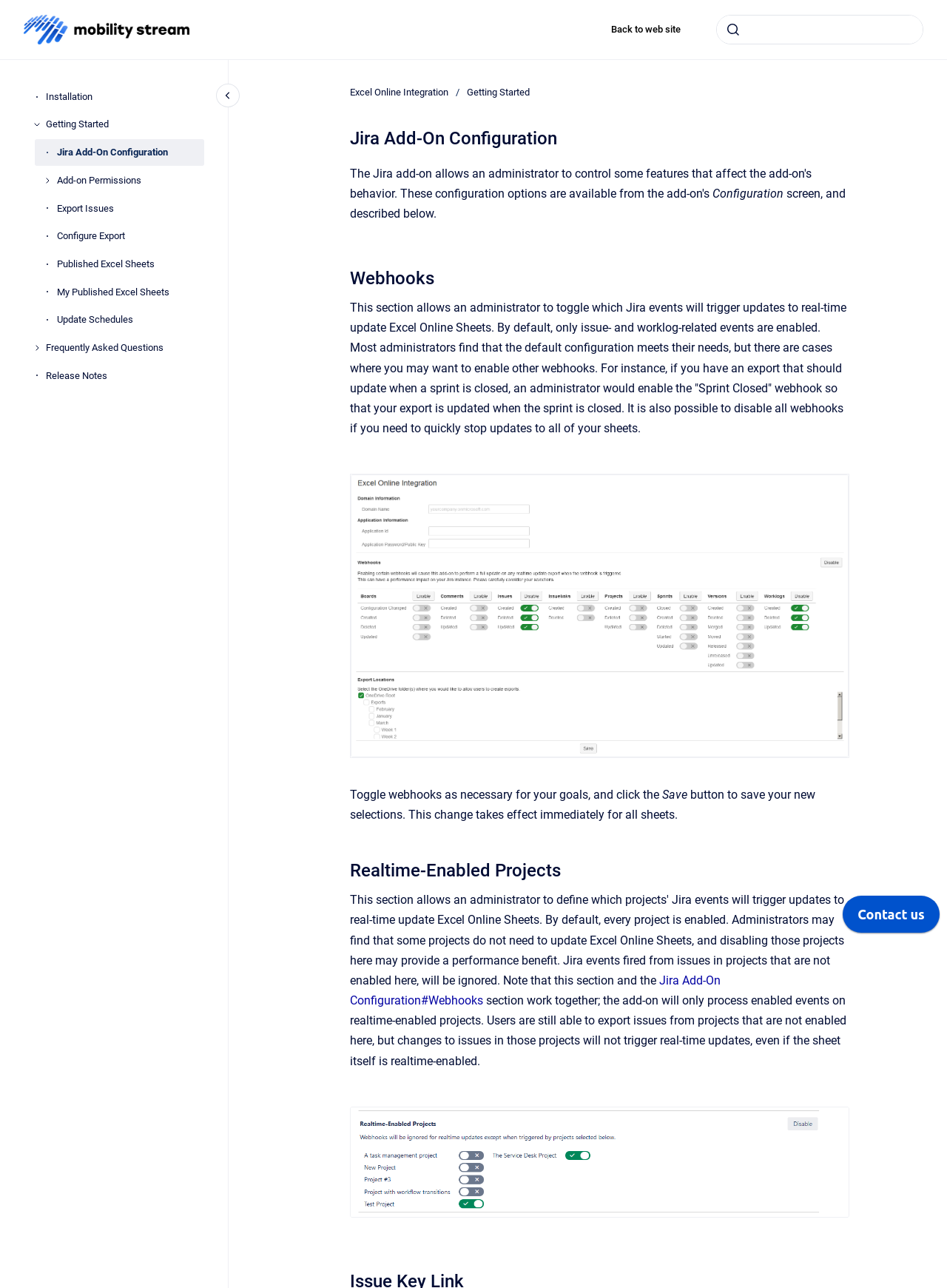What is the function of the 'Save' button?
Please give a detailed and elaborate answer to the question based on the image.

The 'Save' button saves the new webhook selections made by the administrator, and this change takes effect immediately for all sheets.